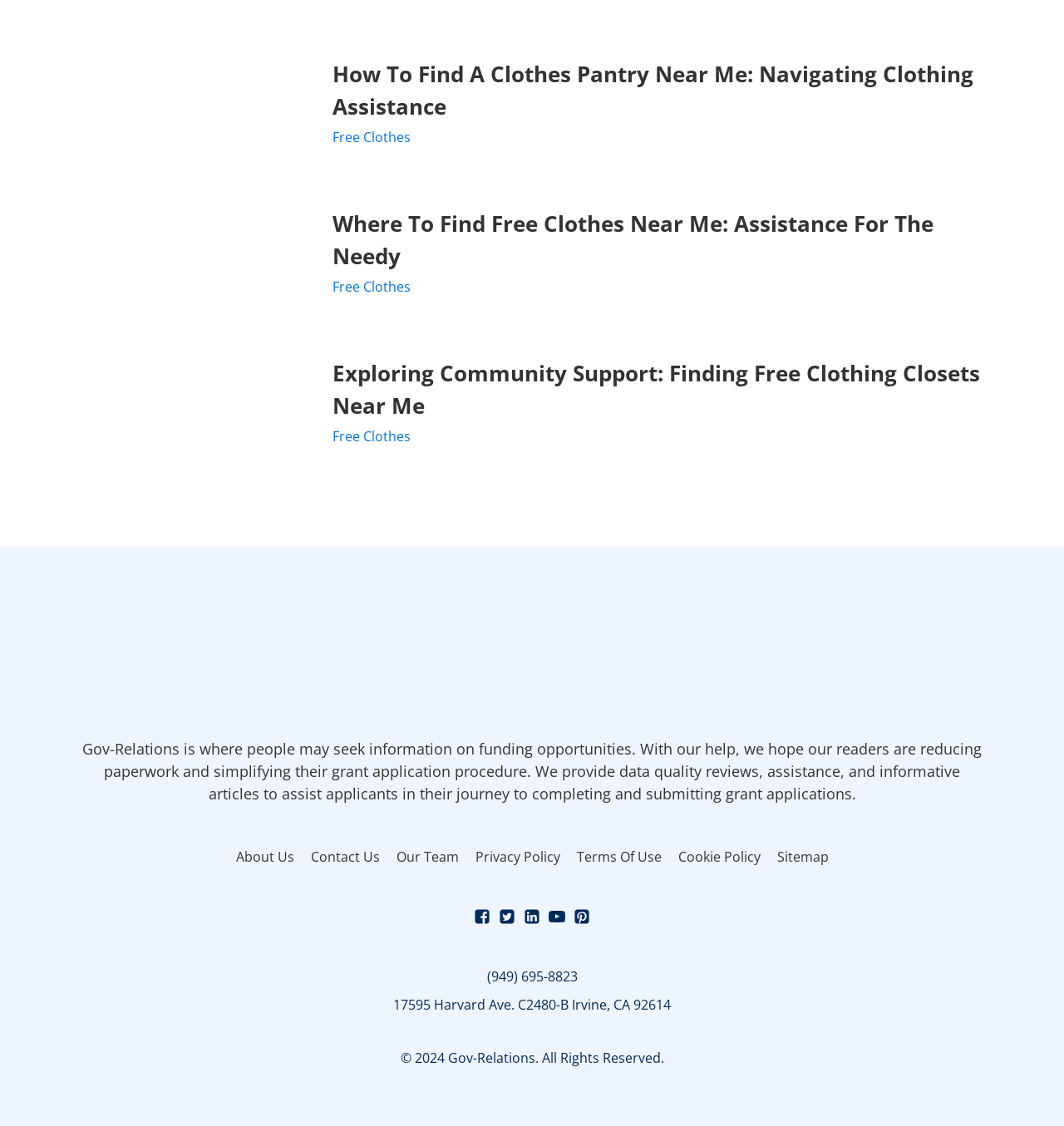Please identify the bounding box coordinates for the region that you need to click to follow this instruction: "Click on 'Contact Us'".

[0.284, 0.752, 0.364, 0.77]